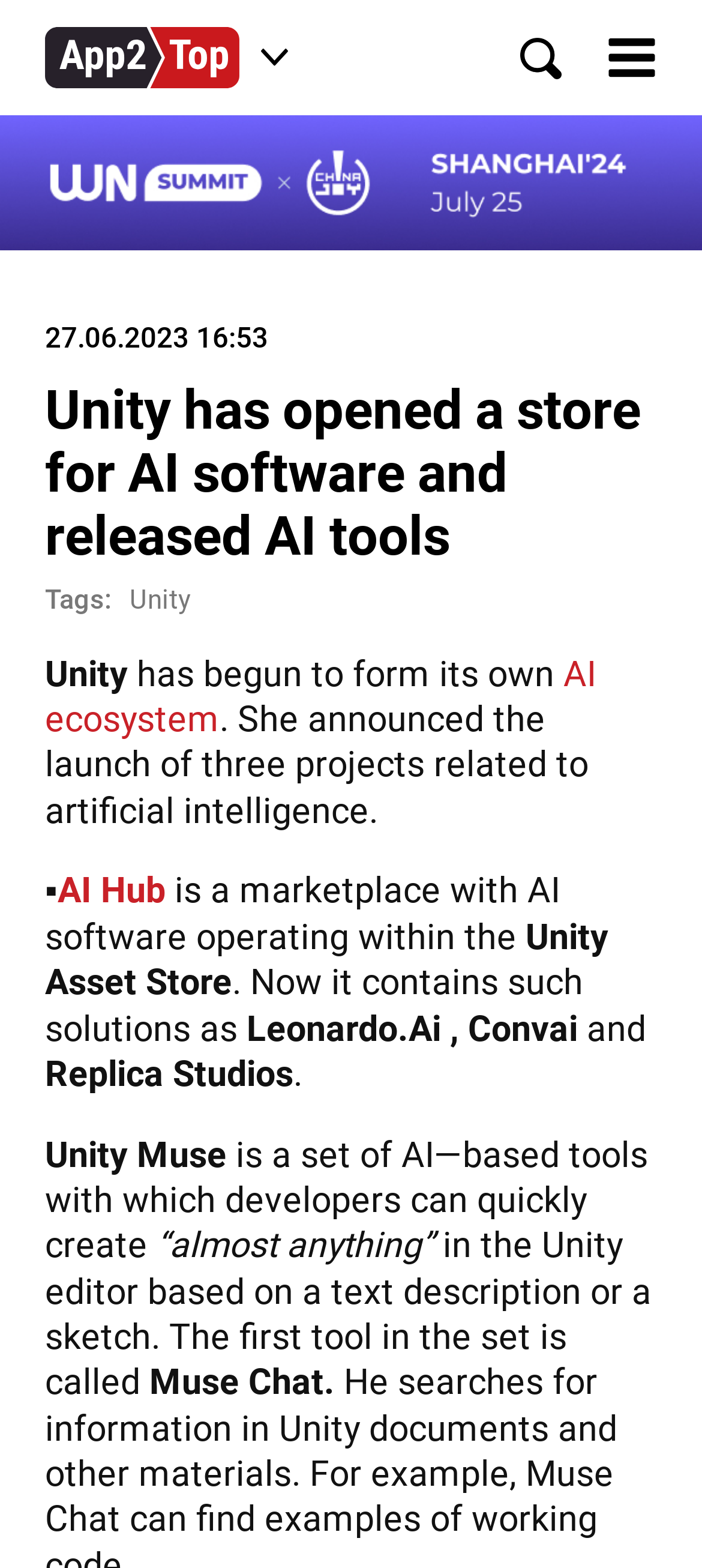Answer the following inquiry with a single word or phrase:
How many projects related to AI has Unity announced?

Three